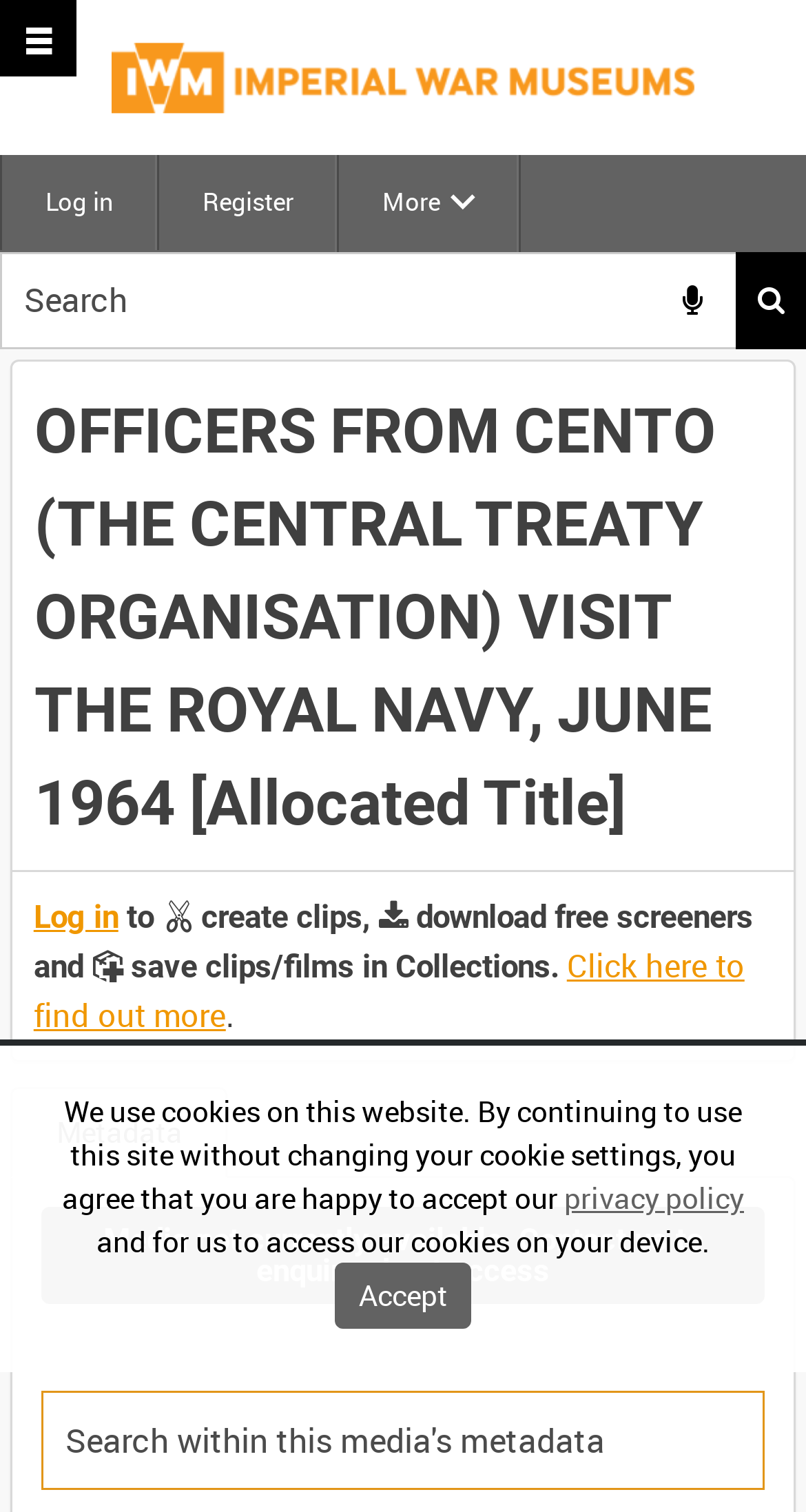Locate the bounding box coordinates of the area you need to click to fulfill this instruction: 'Search for something'. The coordinates must be in the form of four float numbers ranging from 0 to 1: [left, top, right, bottom].

[0.0, 0.166, 0.916, 0.231]